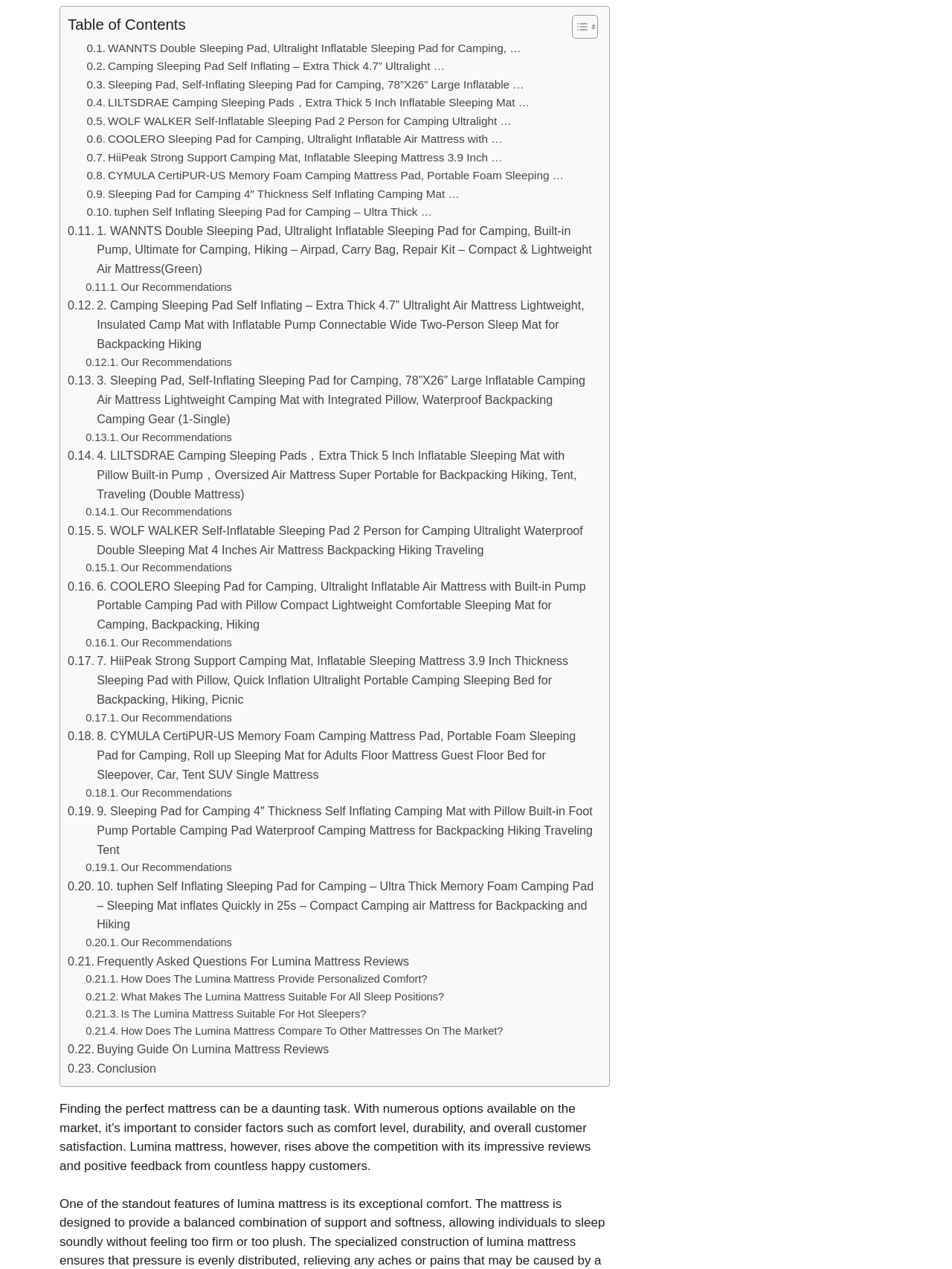What is the main topic of this webpage?
Refer to the image and provide a one-word or short phrase answer.

Lumina Mattress Reviews